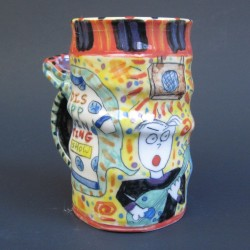Offer a detailed explanation of what is depicted in the image.

This image showcases a uniquely designed ceramic mug that features a whimsical, colorful pattern. The mug has an irregular, artistic shape with a vibrant mix of yellows, reds, and blues. Illustrated on its surface are various playful elements, including characters and whimsical text that suggest a sense of fun and creativity. One character appears to be surprised, adding a comedic flair, while abstract patterns and shapes fill the background, enhancing the mug's artistic appeal. The overall design conveys a lively and imaginative style, making it not just a drinking vessel but also a piece of decorative art.